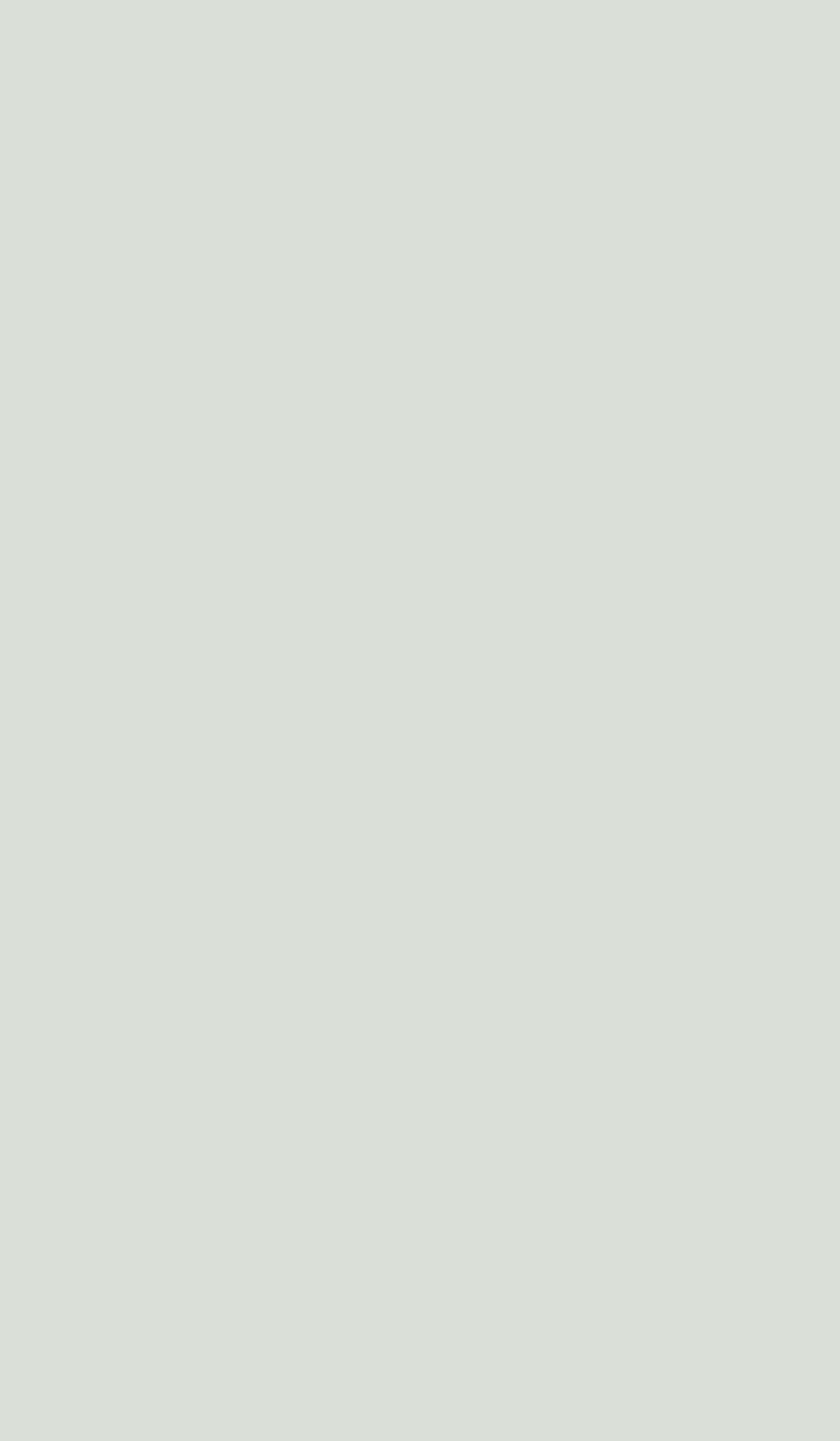From the webpage screenshot, predict the bounding box of the UI element that matches this description: "alt="Grande Linkedin"".

[0.659, 0.535, 0.741, 0.583]